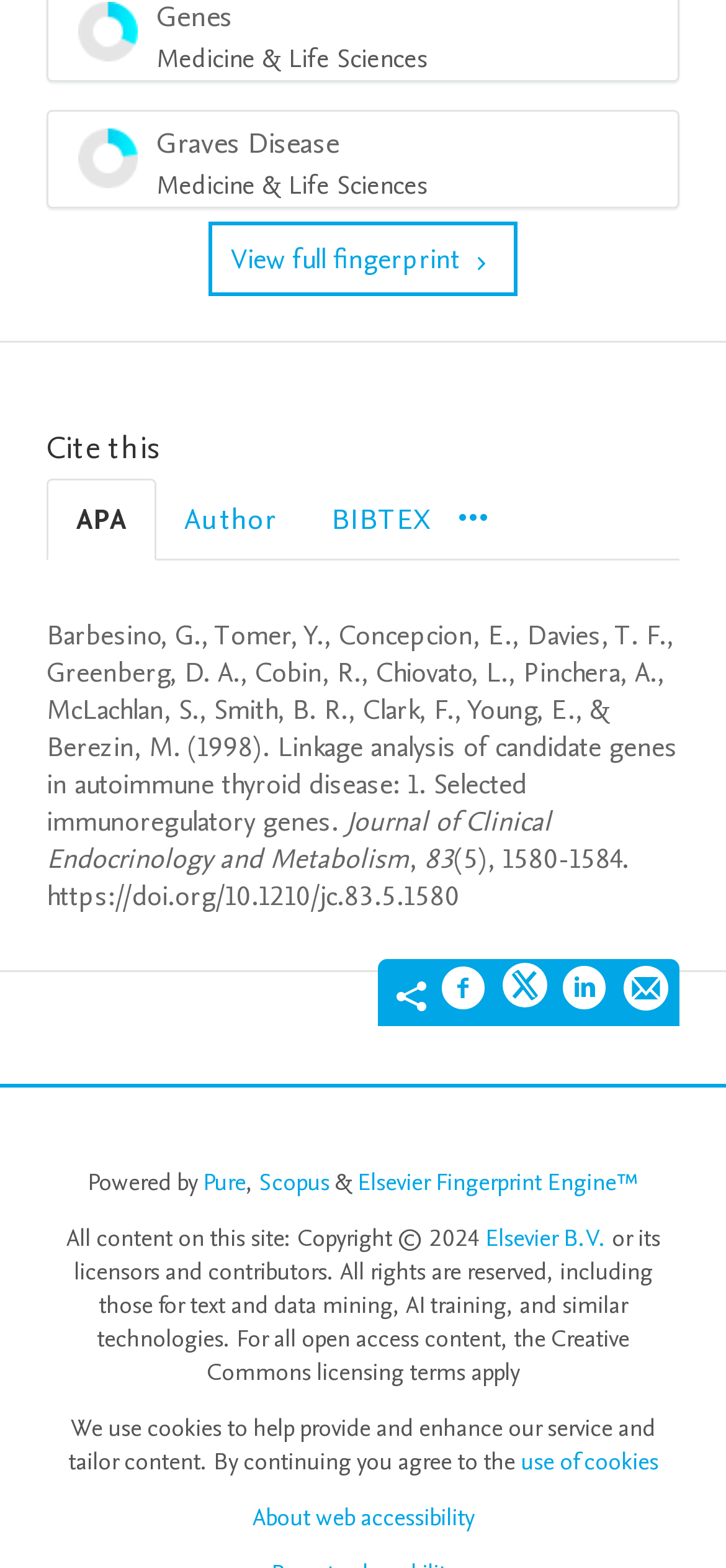Locate the bounding box coordinates of the item that should be clicked to fulfill the instruction: "Share on Facebook".

[0.608, 0.615, 0.672, 0.652]